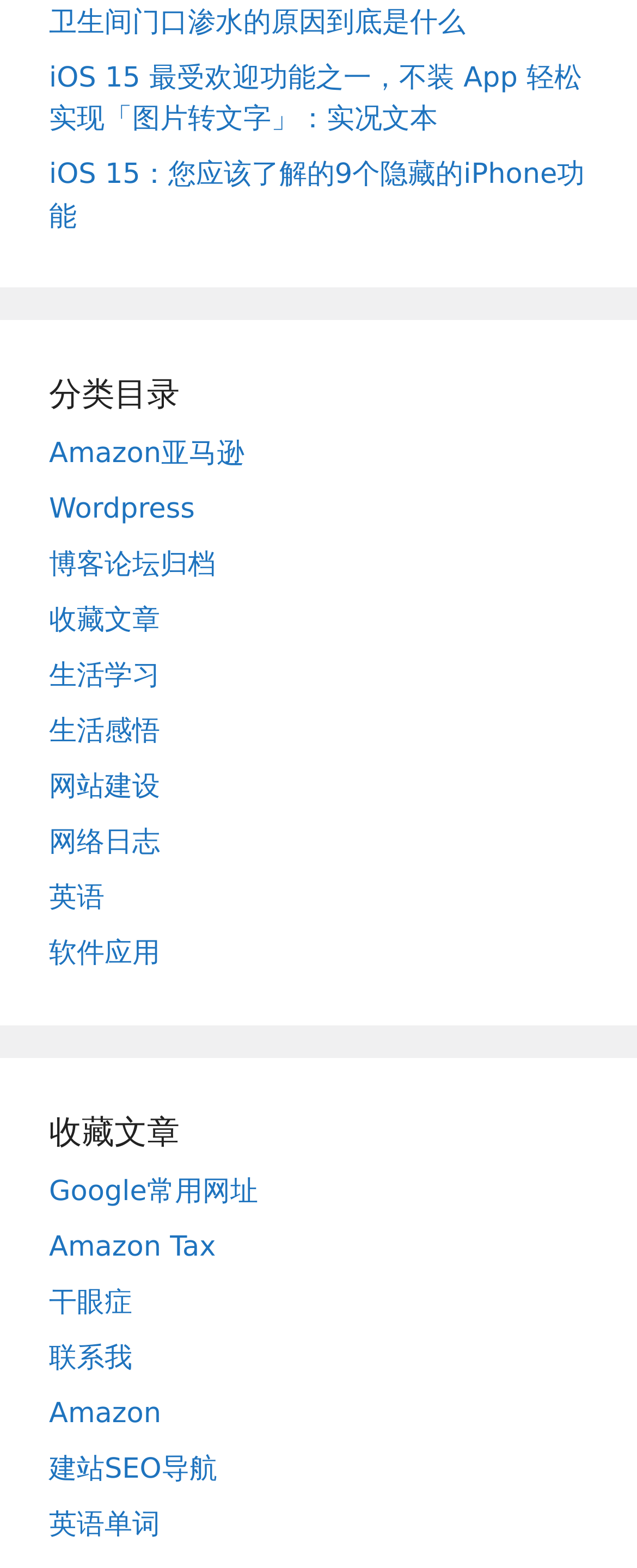How many links are there under the '分类目录' heading?
Using the screenshot, give a one-word or short phrase answer.

9